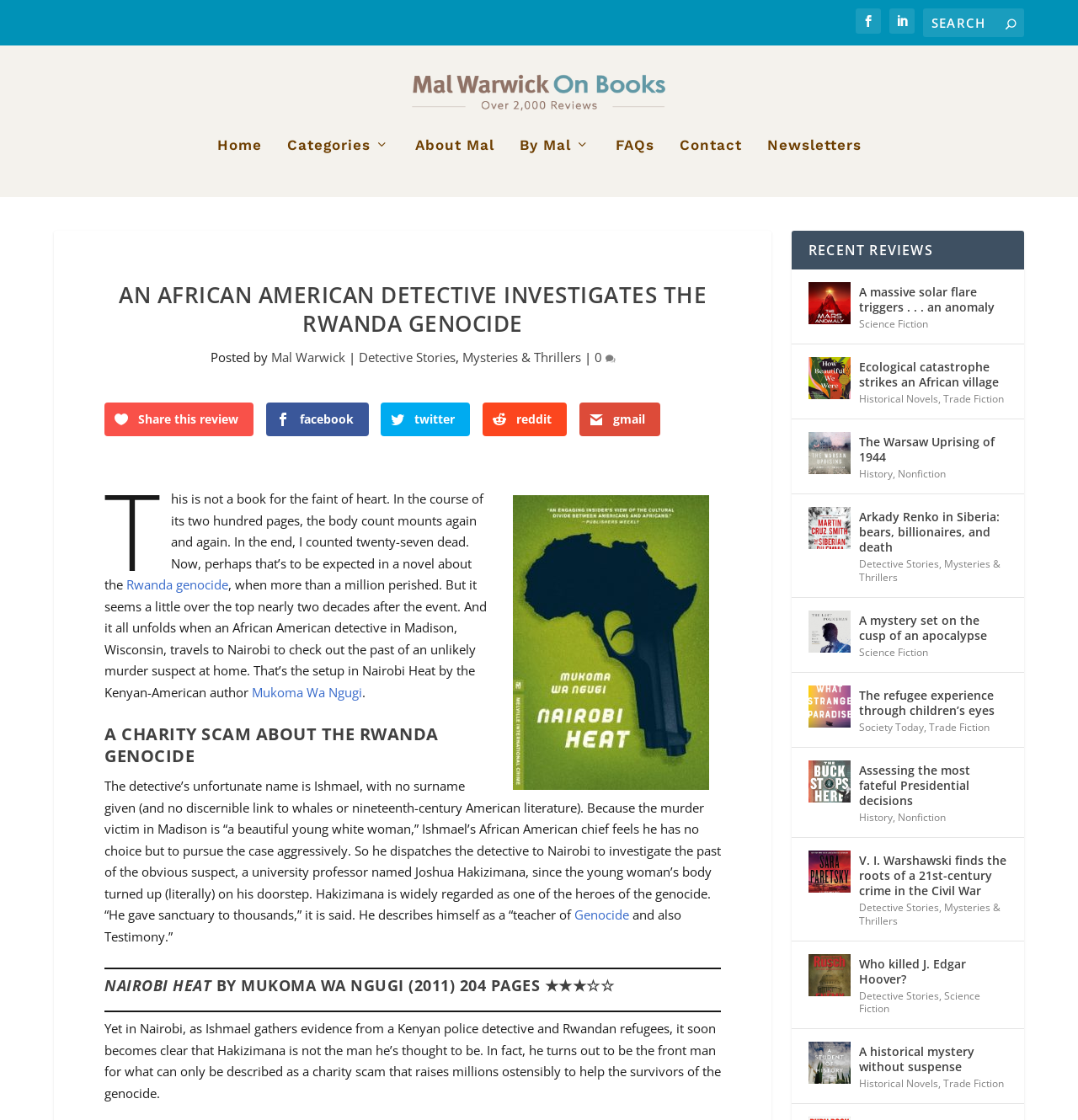Can you find and provide the title of the webpage?

AN AFRICAN AMERICAN DETECTIVE INVESTIGATES THE RWANDA GENOCIDE